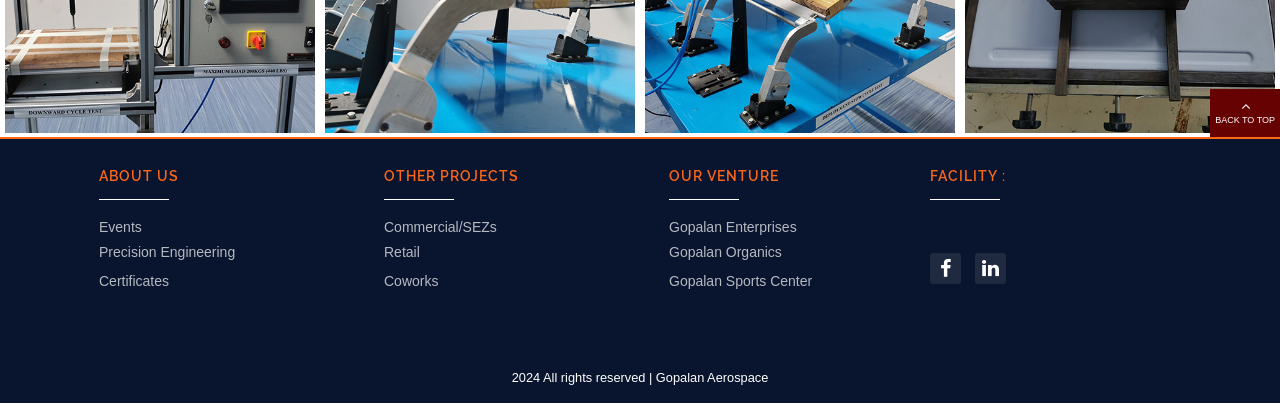Please determine the bounding box coordinates of the area that needs to be clicked to complete this task: 'visit Gopalan Sports Center'. The coordinates must be four float numbers between 0 and 1, formatted as [left, top, right, bottom].

[0.523, 0.662, 0.719, 0.734]